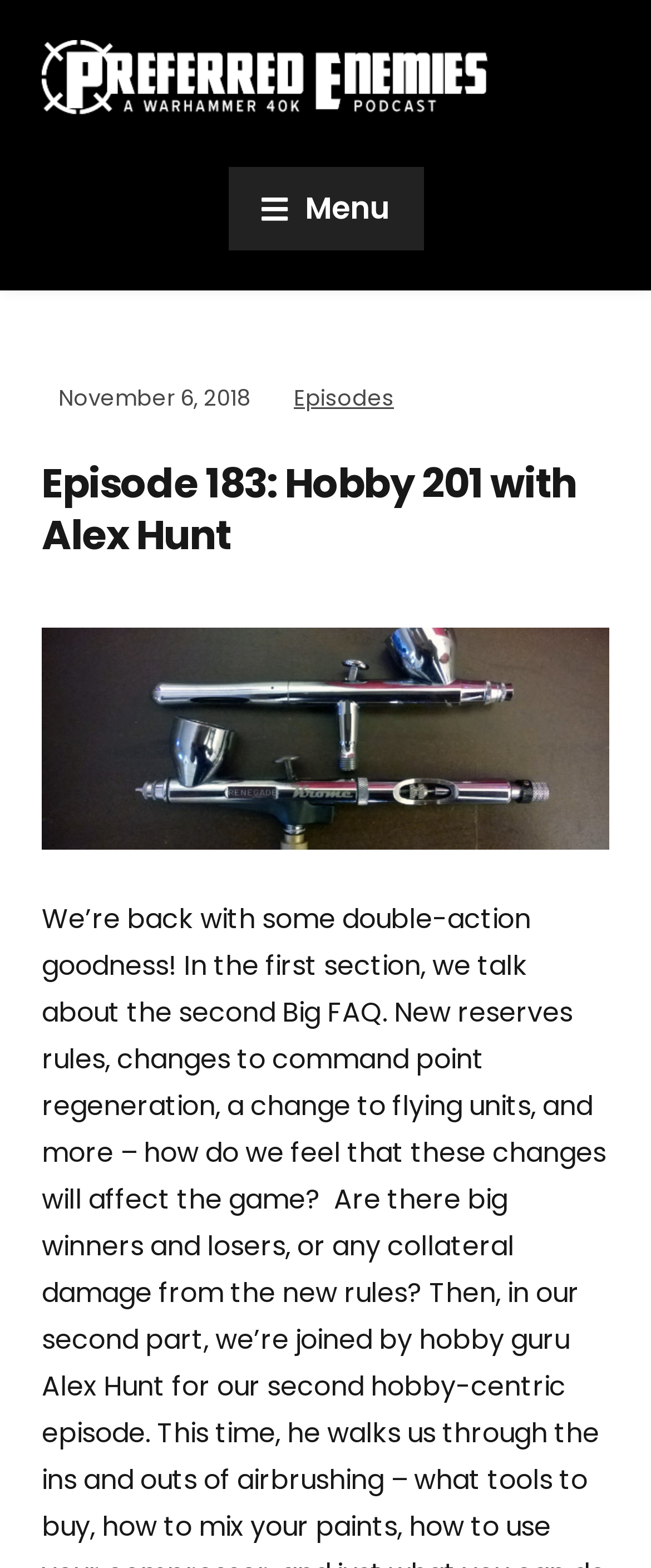Please provide a detailed answer to the question below based on the screenshot: 
How many links are in the top navigation bar?

There are two links in the top navigation bar, one is the 'Logo for Preferred Enemies - A Warhammer 40K Podcast' link, and the other is the 'Episodes' link.